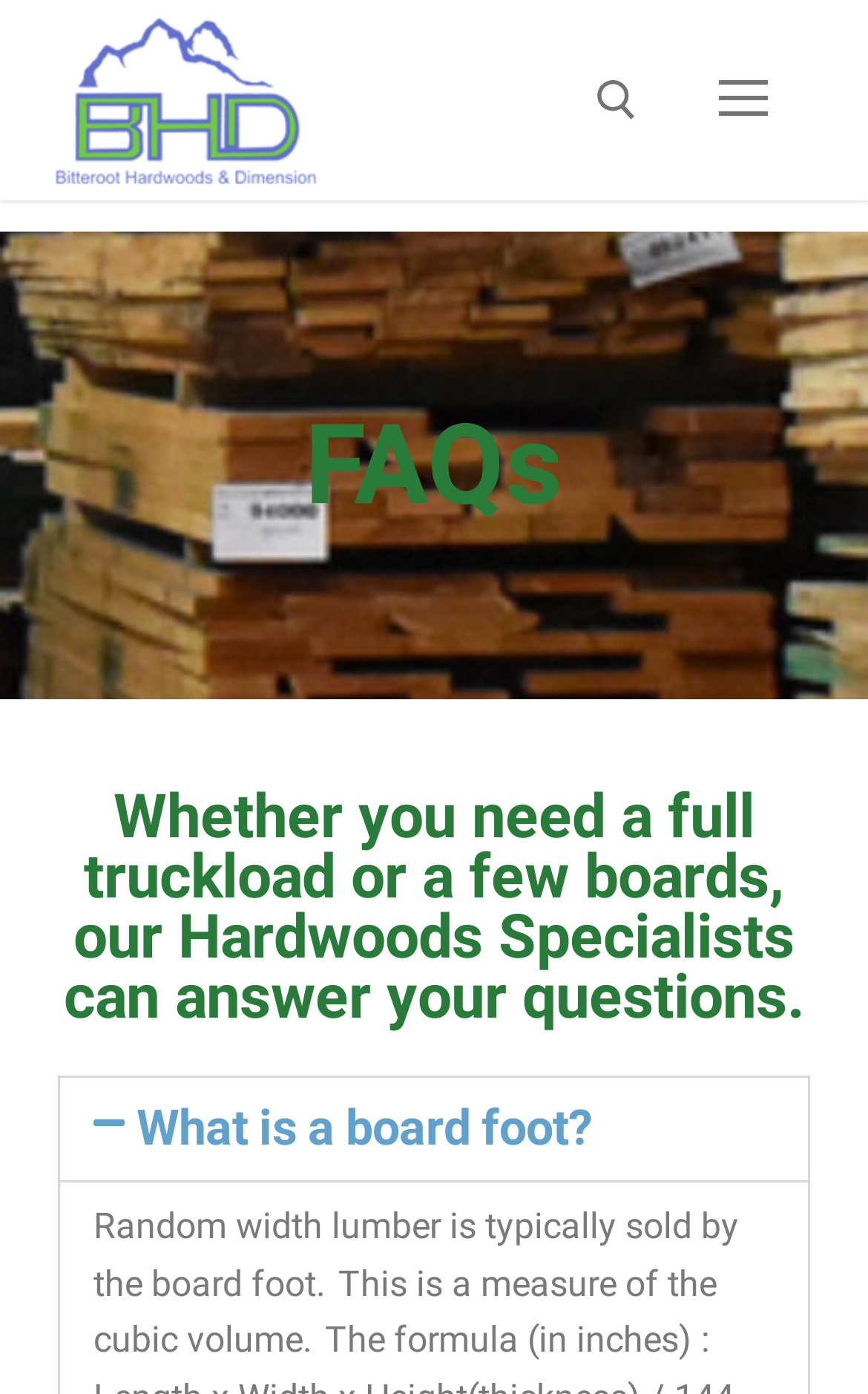Bounding box coordinates should be in the format (top-left x, top-left y, bottom-right x, bottom-right y) and all values should be floating point numbers between 0 and 1. Determine the bounding box coordinate for the UI element described as: What is a board foot?

[0.069, 0.773, 0.931, 0.846]